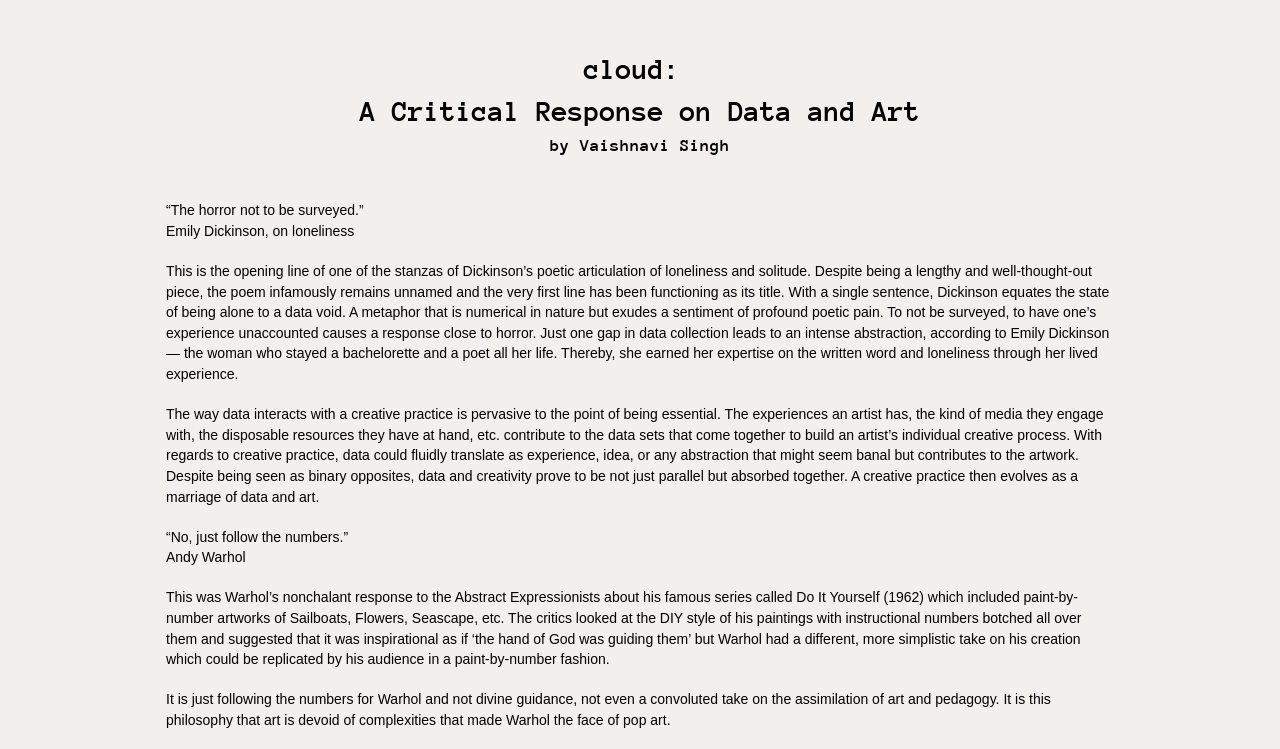What is the name of the artist mentioned in the essay?
Using the picture, provide a one-word or short phrase answer.

Andy Warhol